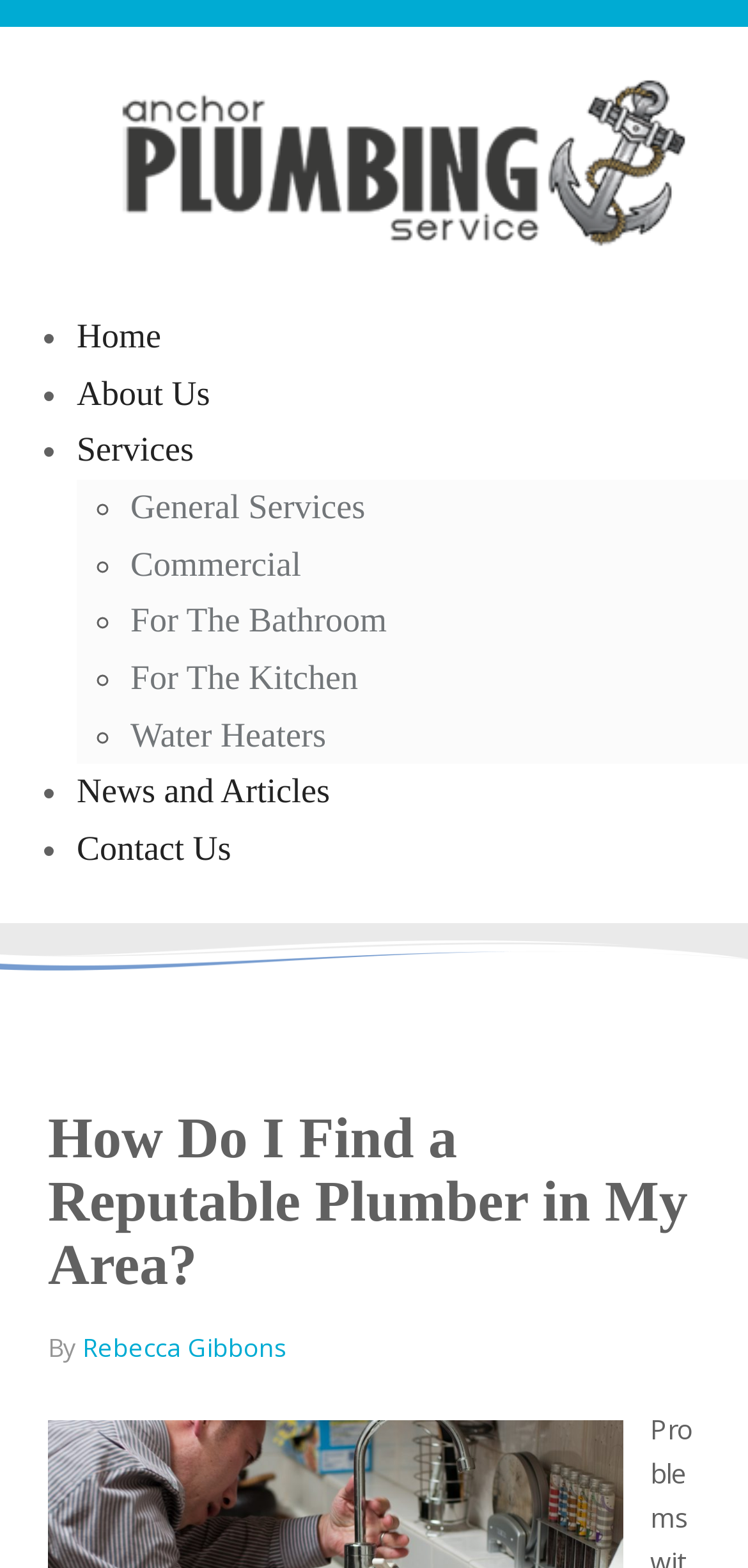What are the navigation options?
Your answer should be a single word or phrase derived from the screenshot.

Home, About Us, Services, News and Articles, Contact Us